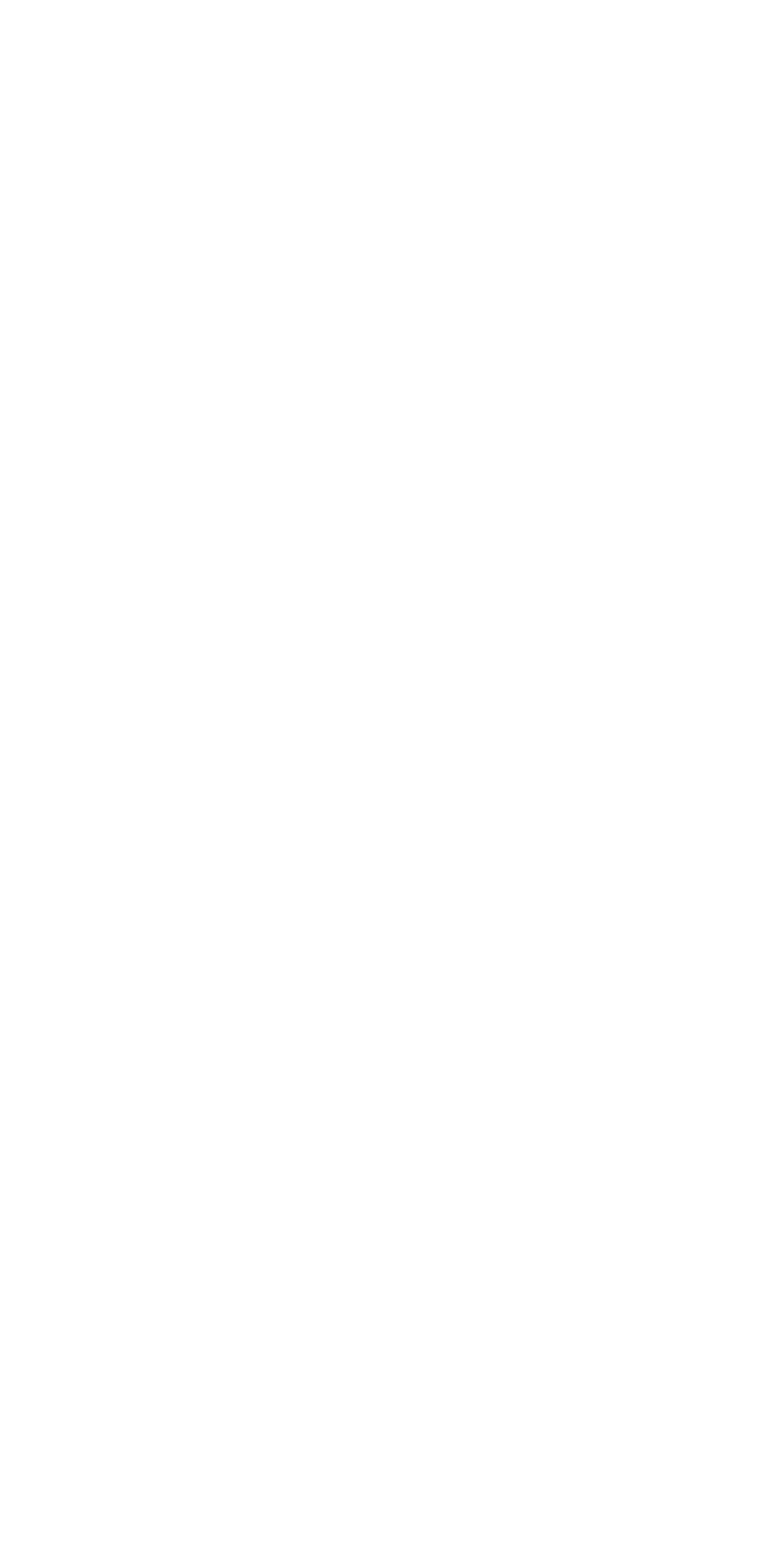What is the purpose of Outbound Account Based Marketing?
Using the image as a reference, give a one-word or short phrase answer.

Target ideal accounts